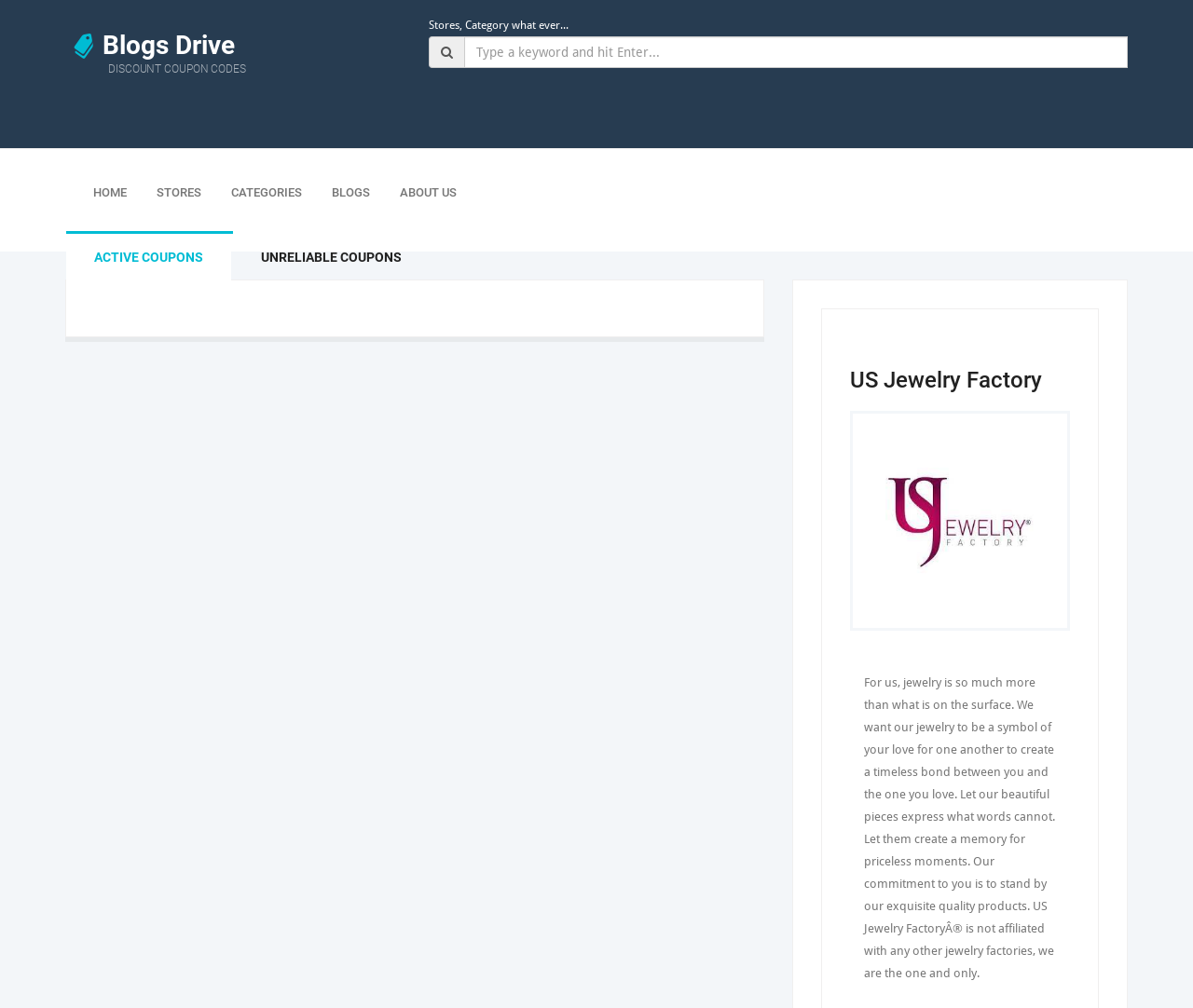What is the orientation of the tablist?
From the details in the image, provide a complete and detailed answer to the question.

I found the answer by looking at the tablist element which has an attribute 'orientation' with value 'horizontal', indicating that the tablist is oriented horizontally.